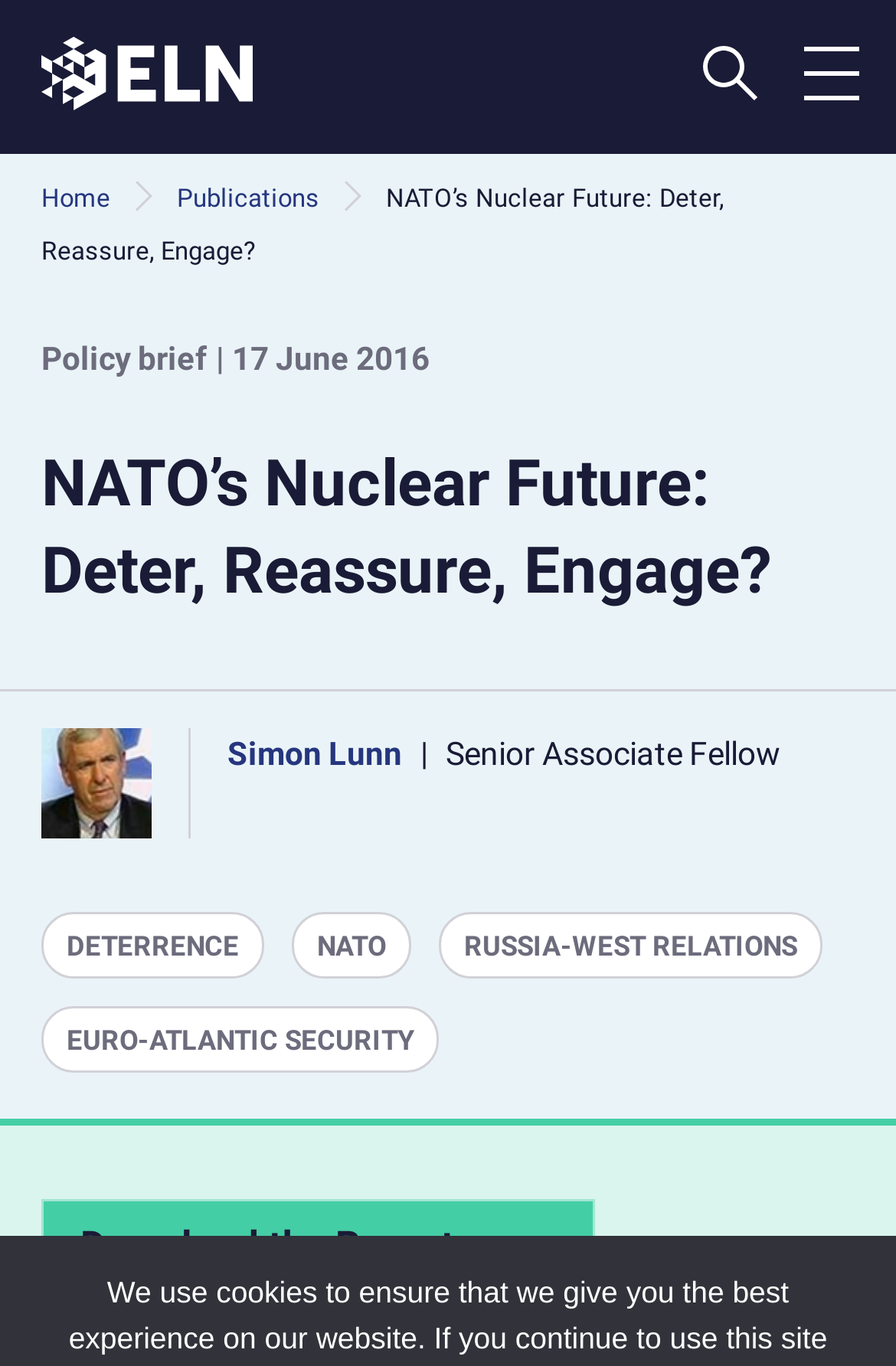Using the description: "Deterrence", determine the UI element's bounding box coordinates. Ensure the coordinates are in the format of four float numbers between 0 and 1, i.e., [left, top, right, bottom].

[0.046, 0.668, 0.295, 0.716]